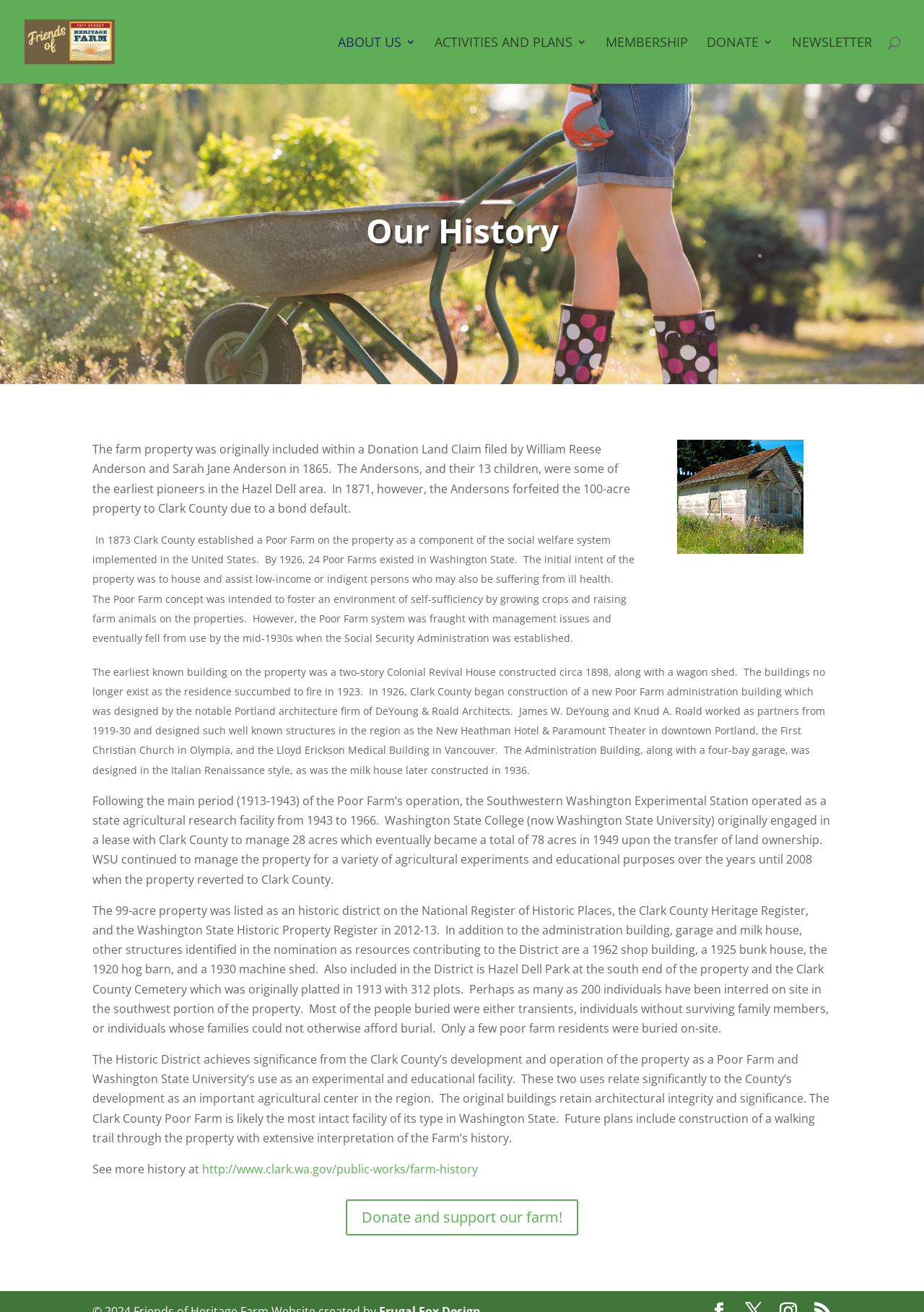Please find the bounding box coordinates of the section that needs to be clicked to achieve this instruction: "Learn about the farm's activities and plans".

[0.47, 0.028, 0.635, 0.064]